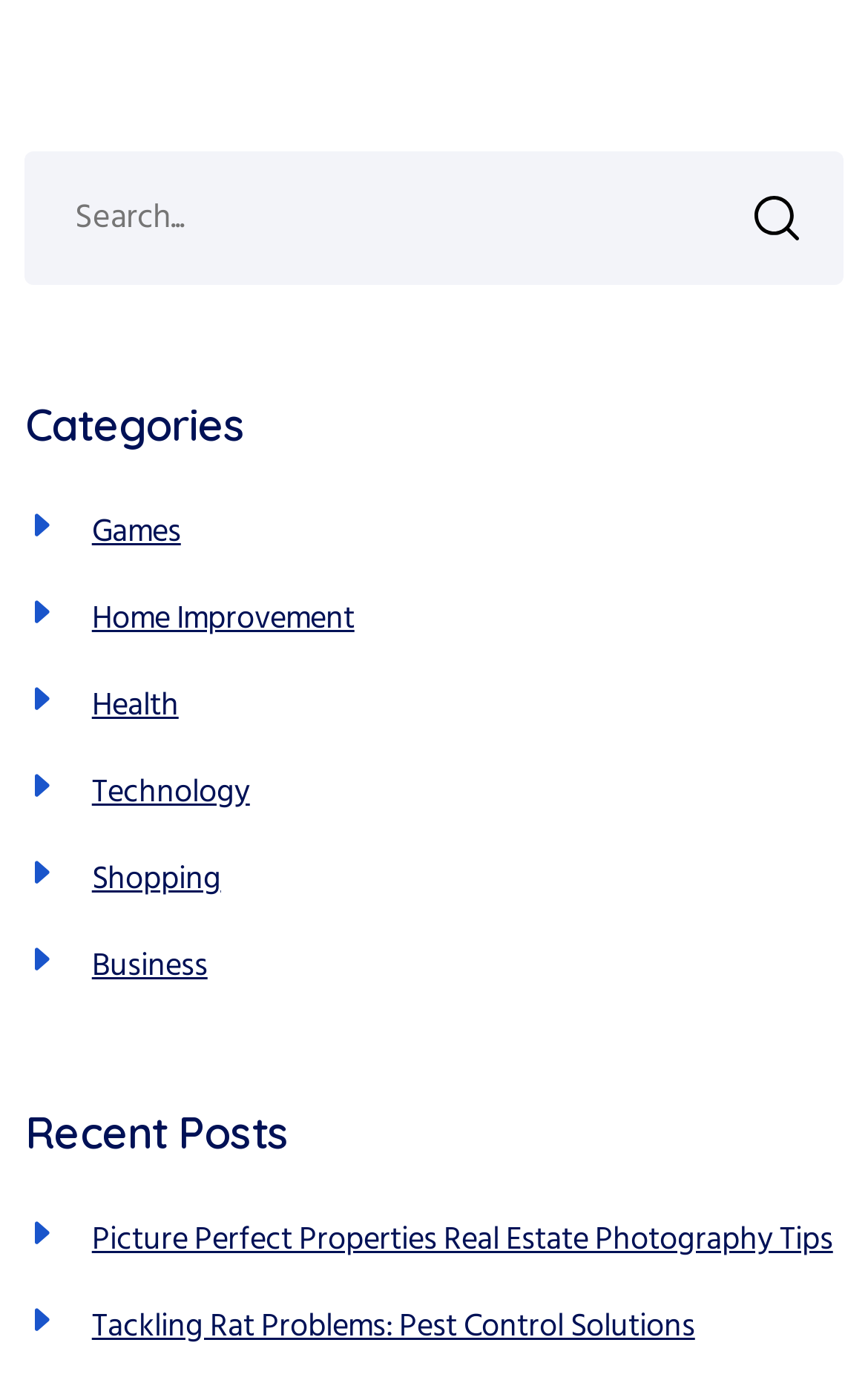What is the position of the search button?
Please provide a single word or phrase in response based on the screenshot.

Top right